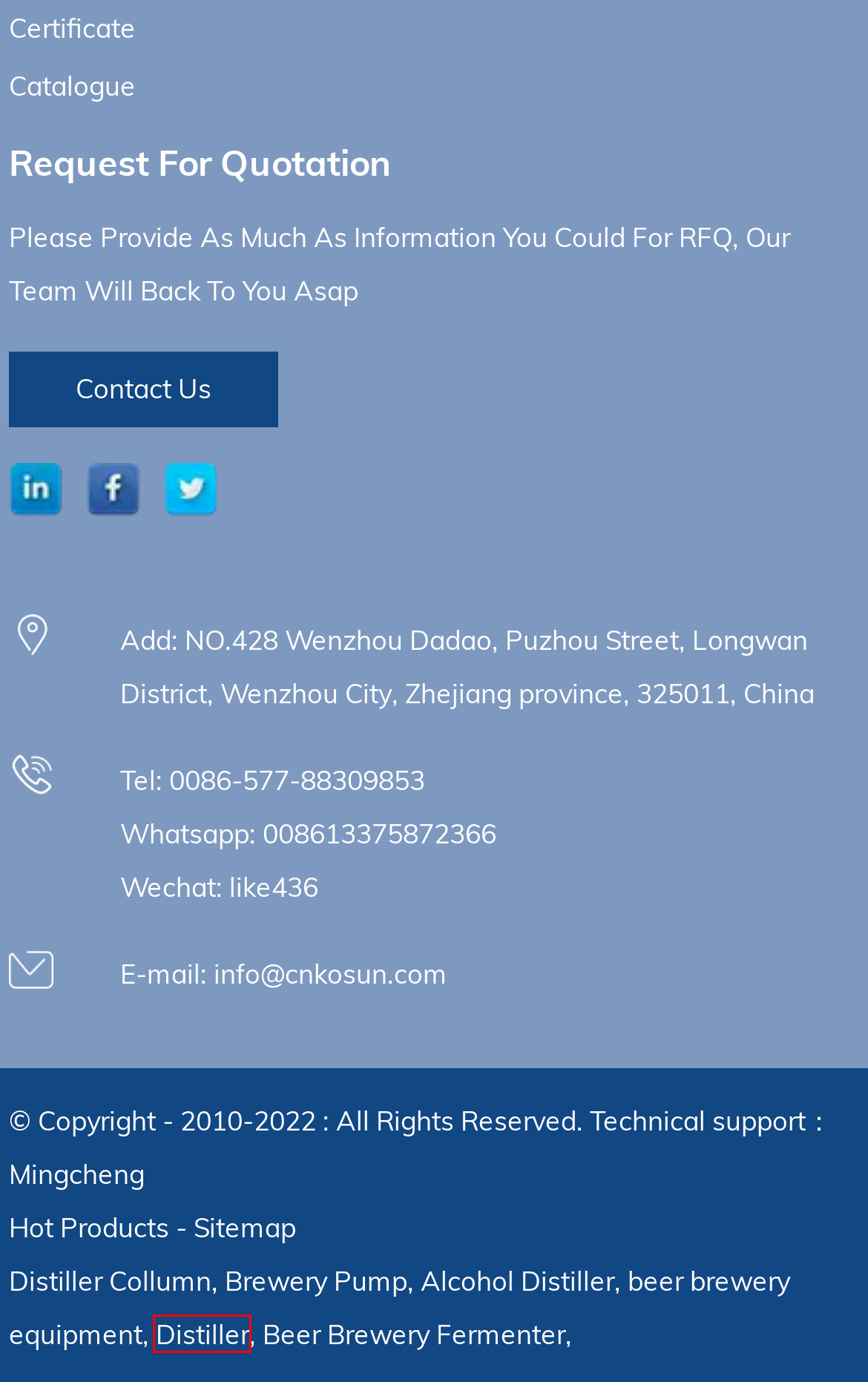View the screenshot of the webpage containing a red bounding box around a UI element. Select the most fitting webpage description for the new page shown after the element in the red bounding box is clicked. Here are the candidates:
A. Wholesale Beer Brewery Fermenter Manufacturer and Supplier, Factory Pricelist | Kosun
B. Company News |
C. Wholesale Brewery Pump Manufacturer and Supplier, Factory Pricelist | Kosun
D. Wholesale Beer Brewery Equipment Manufacturer and Supplier, Factory Pricelist | Kosun
E. Distiller Manufacturers - China Distiller Factory & Suppliers
F. Wholesale Alcohol Distiller Manufacturer and Supplier, Factory Pricelist | Kosun
G. Wholesale Distiller Collumn Manufacturer and Supplier, Factory Pricelist | Kosun
H. 全球搜® - 专注于外贸营销推广, Google推广, Google SEO/SEM/SNS, 外贸网站建设 - 谷道科技

E